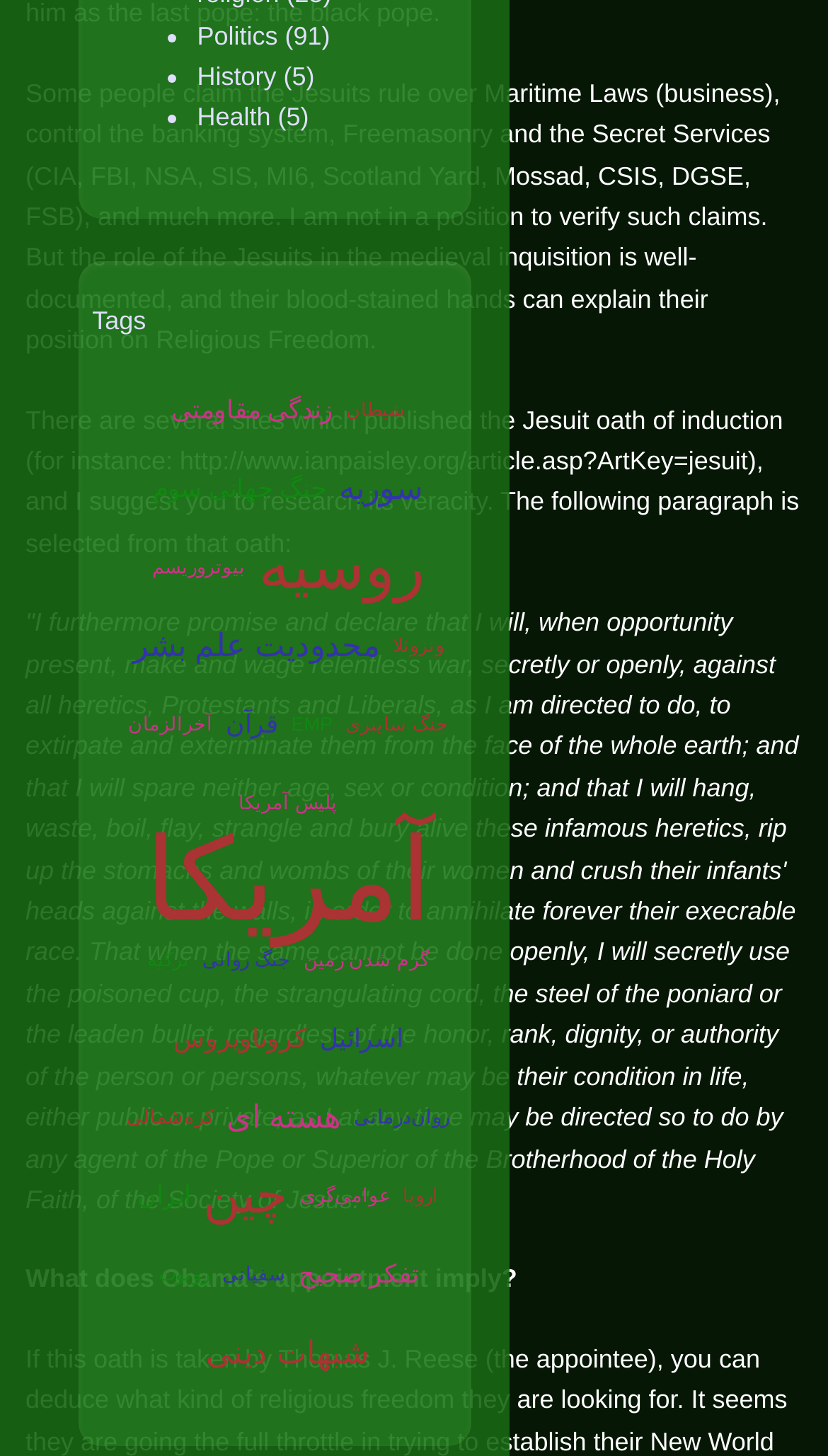Is the webpage focused on a specific region?
Using the image as a reference, answer the question in detail.

The webpage appears to be discussing global politics and history, with links to topics such as 'Russia', 'China', 'Iran', and 'Europe', suggesting that it is not focused on a specific region.